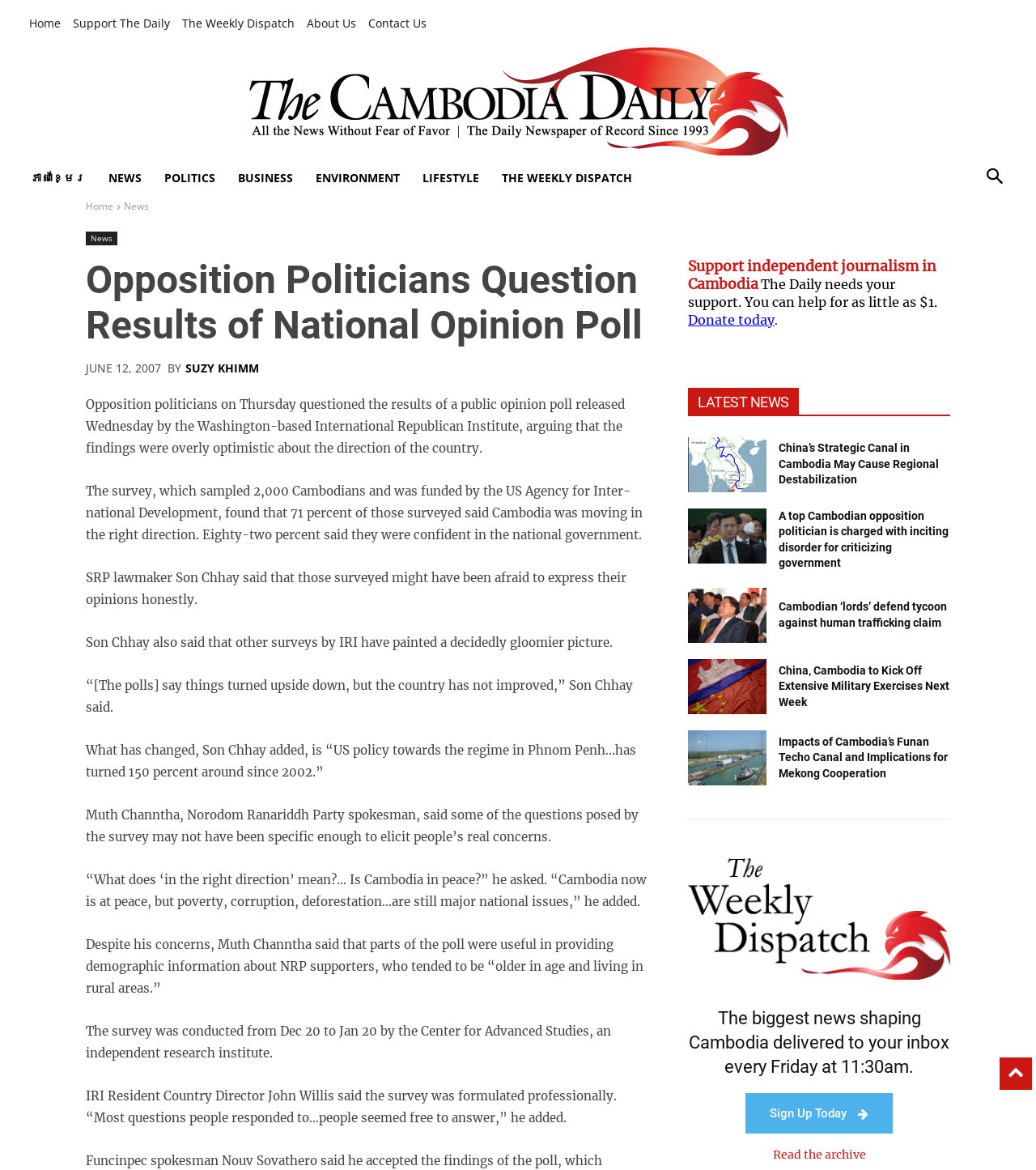Identify the main title of the webpage and generate its text content.

Opposition Politicians Question Results of National Opinion Poll